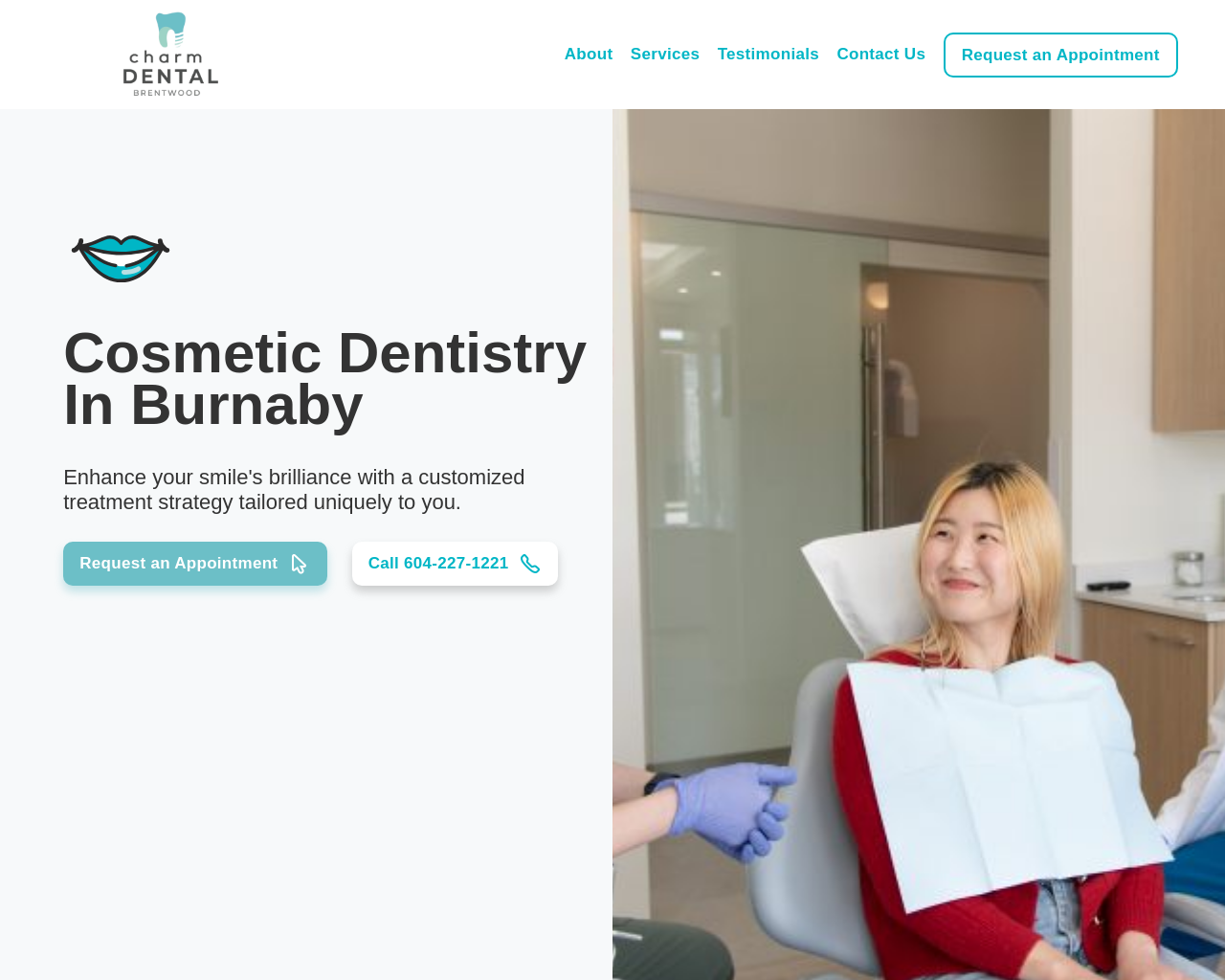Locate the bounding box coordinates of the region to be clicked to comply with the following instruction: "Call the dentist at 604-227-1221". The coordinates must be four float numbers between 0 and 1, in the form [left, top, right, bottom].

[0.287, 0.553, 0.455, 0.598]